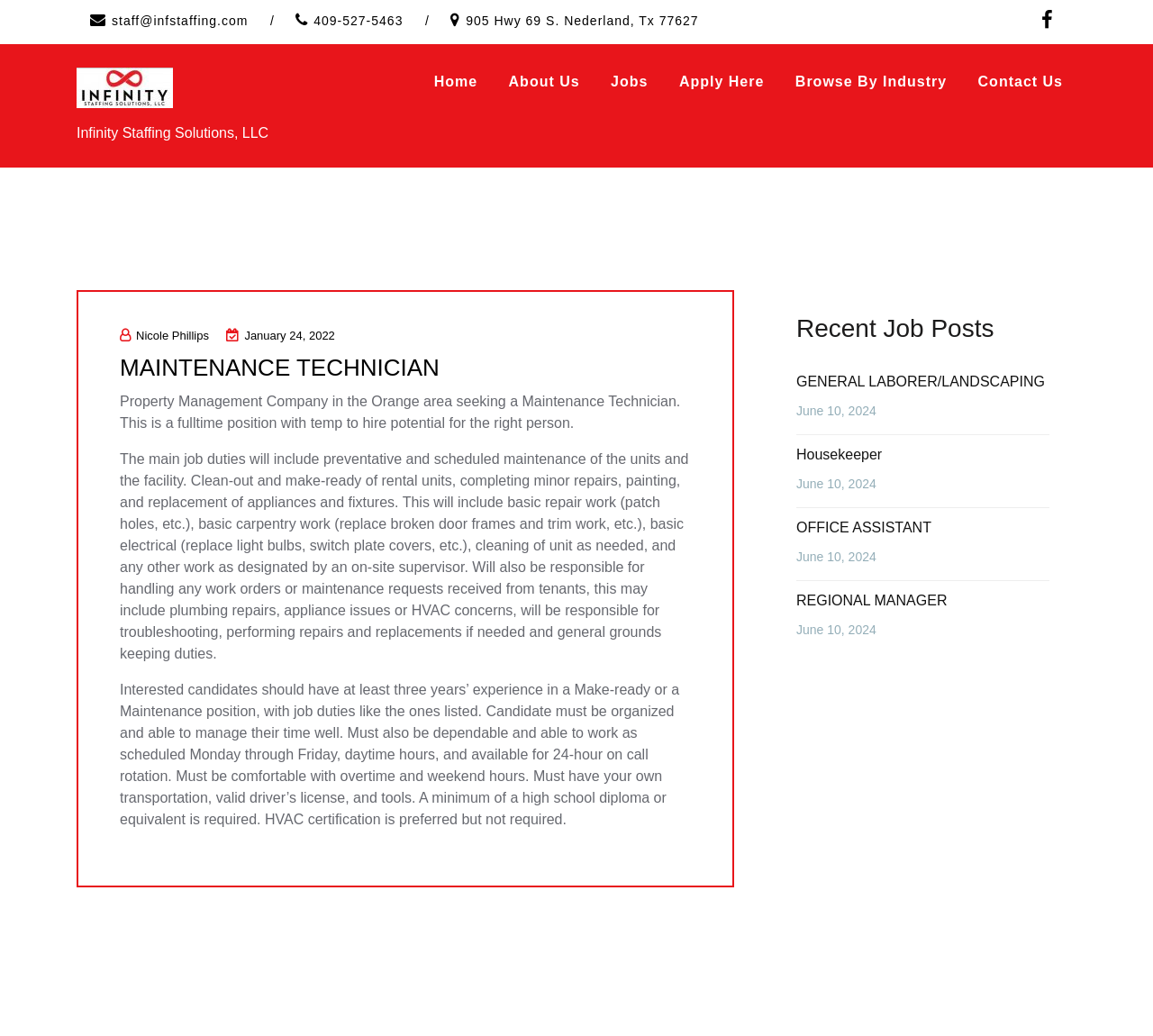What is the company name?
Please respond to the question with as much detail as possible.

I found the company name by looking at the StaticText element with the text 'Infinity Staffing Solutions, LLC' at coordinates [0.066, 0.121, 0.233, 0.136]. This text is likely to be the company name as it is prominently displayed on the webpage.